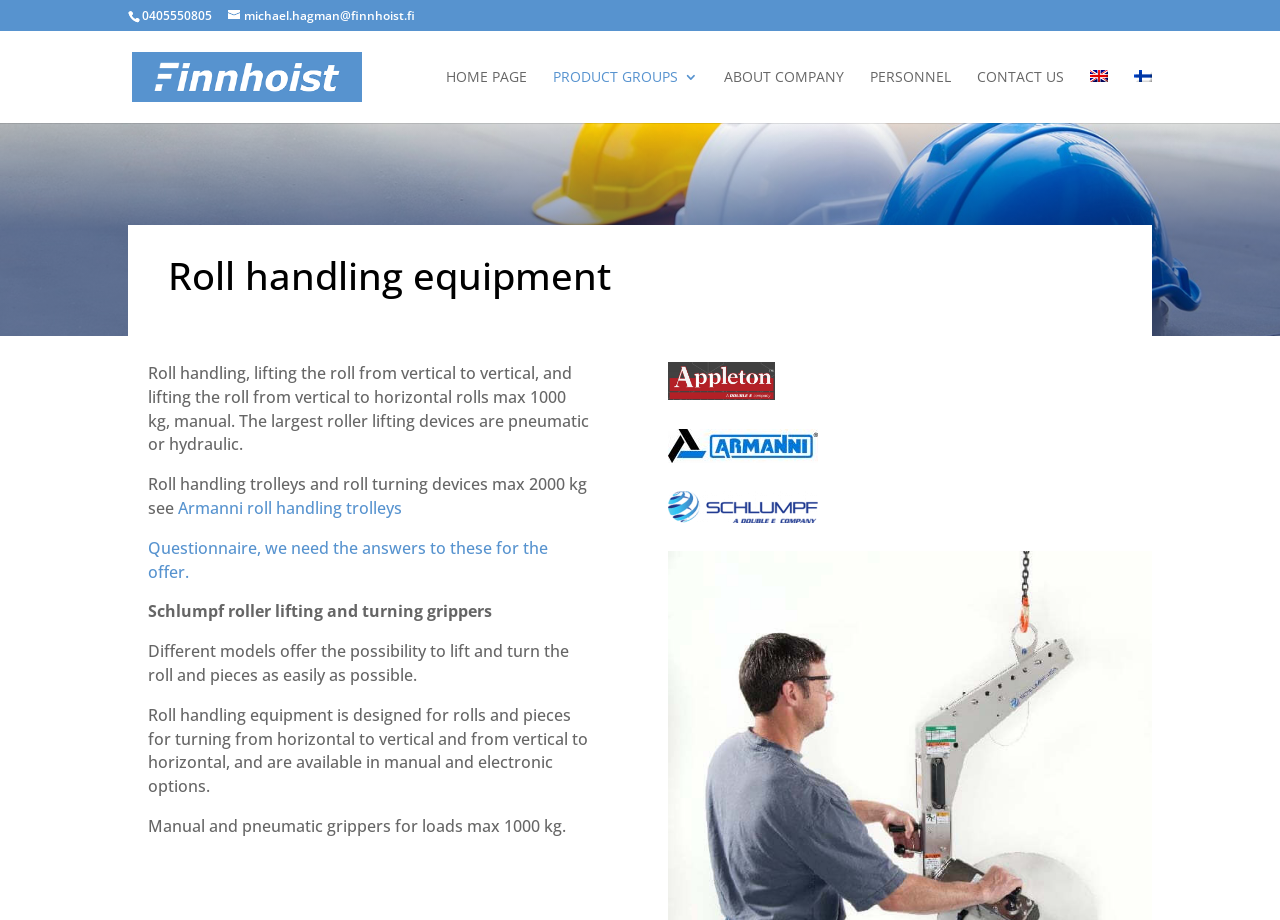Give the bounding box coordinates for this UI element: "Armanni roll handling trolleys". The coordinates should be four float numbers between 0 and 1, arranged as [left, top, right, bottom].

[0.139, 0.54, 0.314, 0.564]